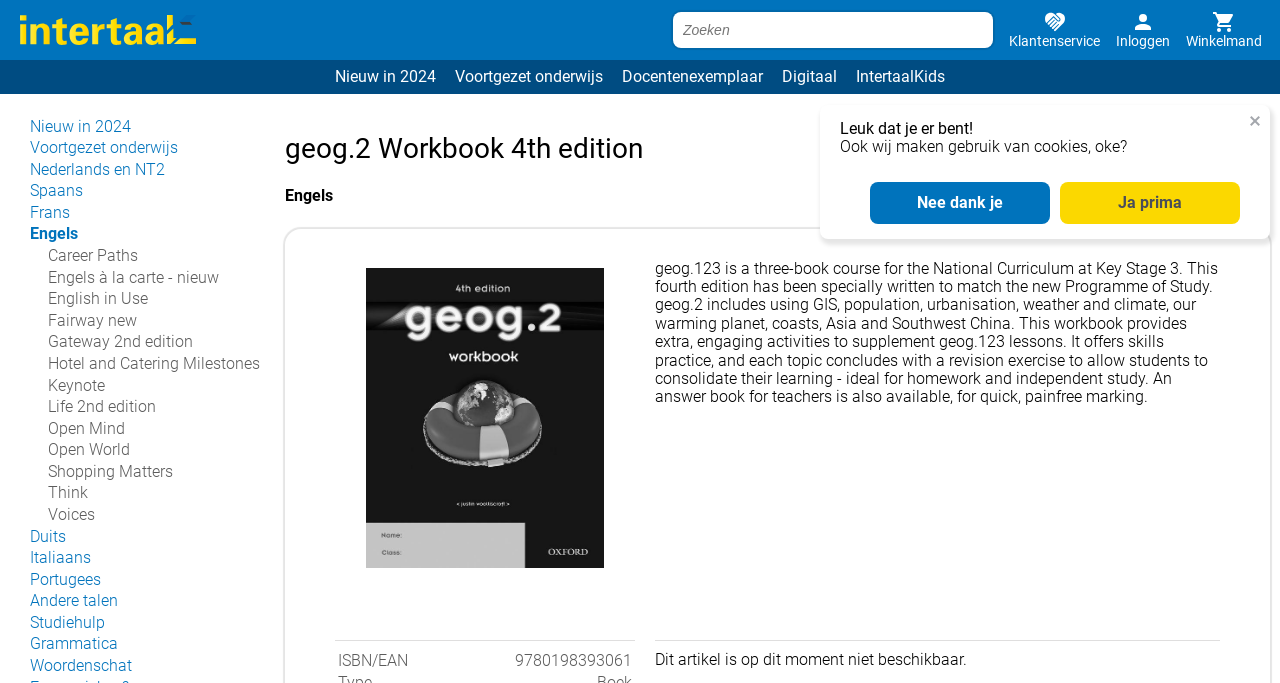Extract the bounding box coordinates for the UI element described as: "Studiehulp".

[0.023, 0.897, 0.082, 0.925]